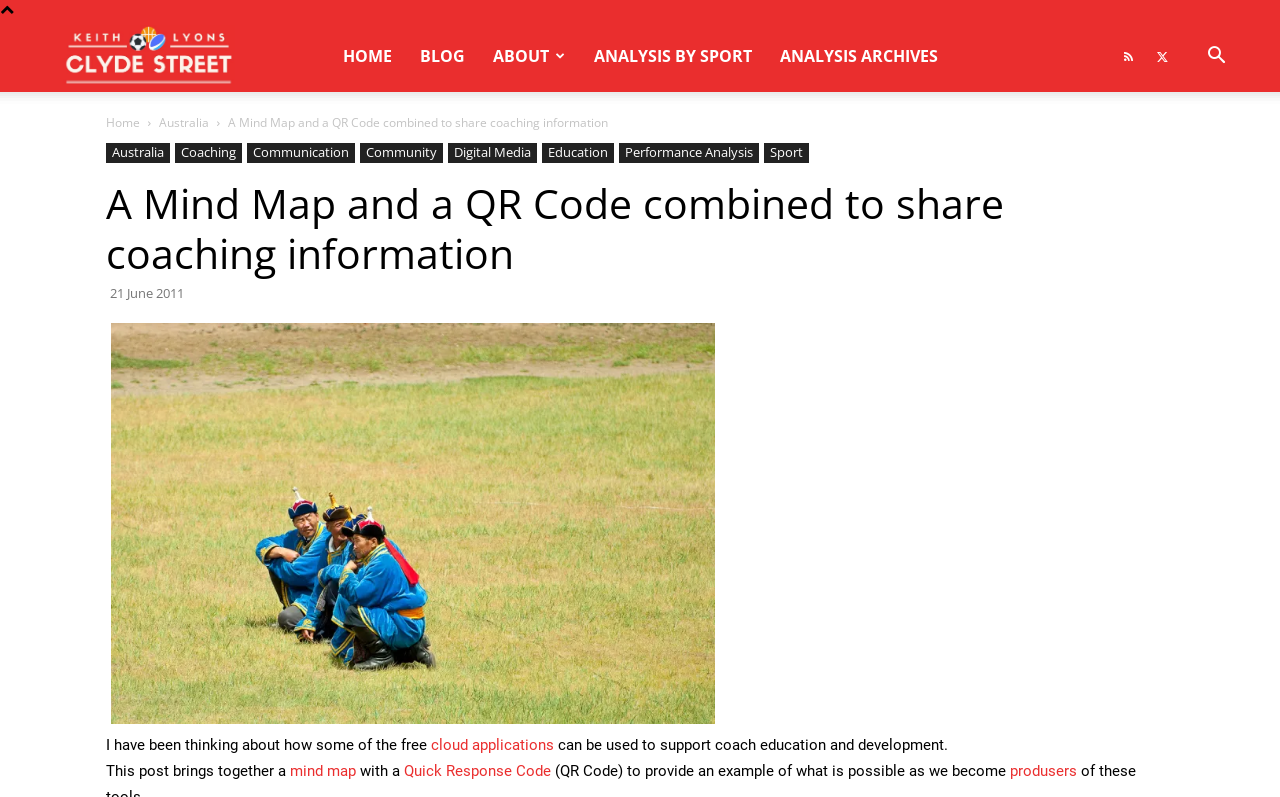Please identify the bounding box coordinates of the element's region that needs to be clicked to fulfill the following instruction: "Search". The bounding box coordinates should consist of four float numbers between 0 and 1, i.e., [left, top, right, bottom].

[0.931, 0.06, 0.969, 0.084]